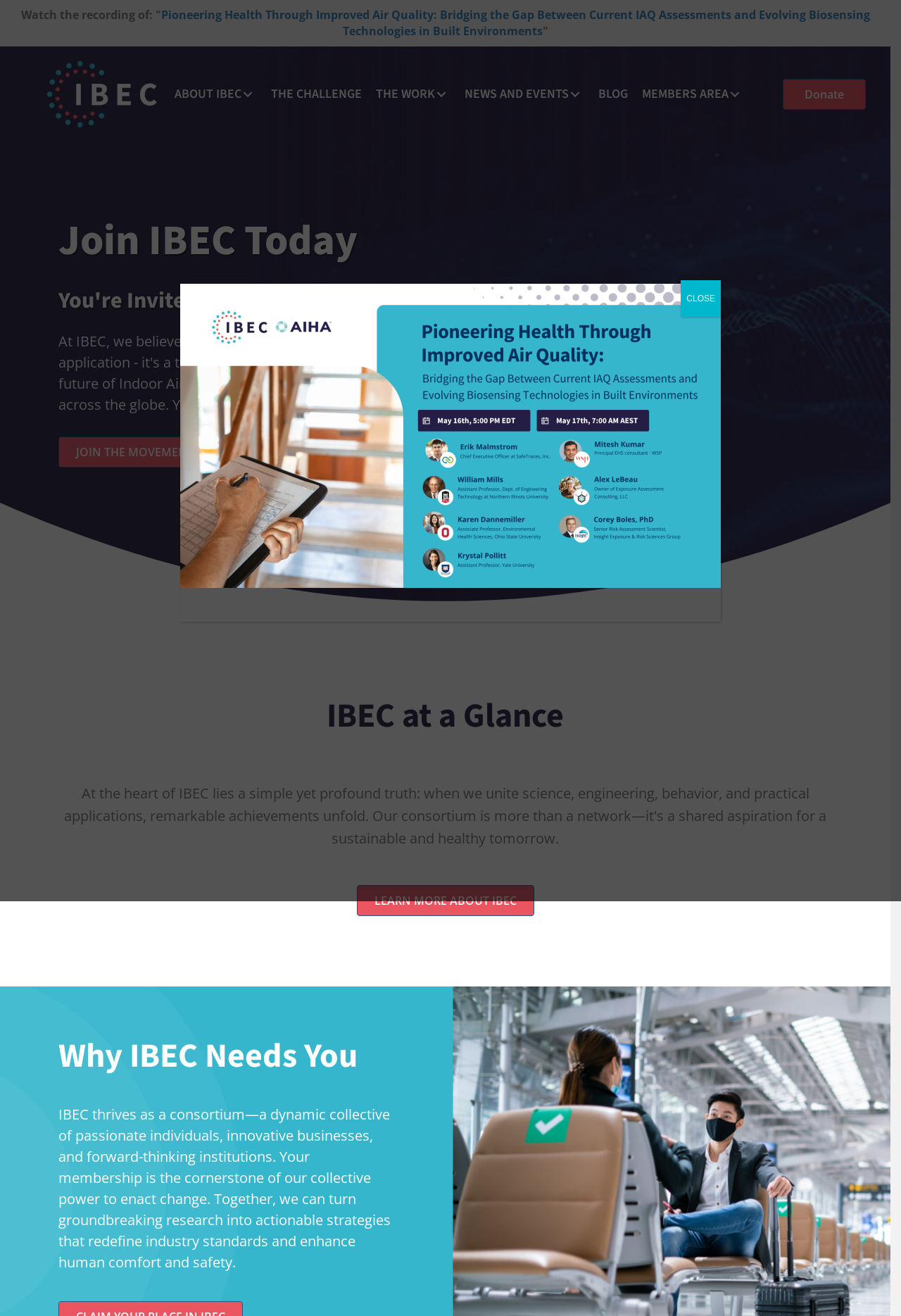Generate the text content of the main heading of the webpage.

Join IBEC Today